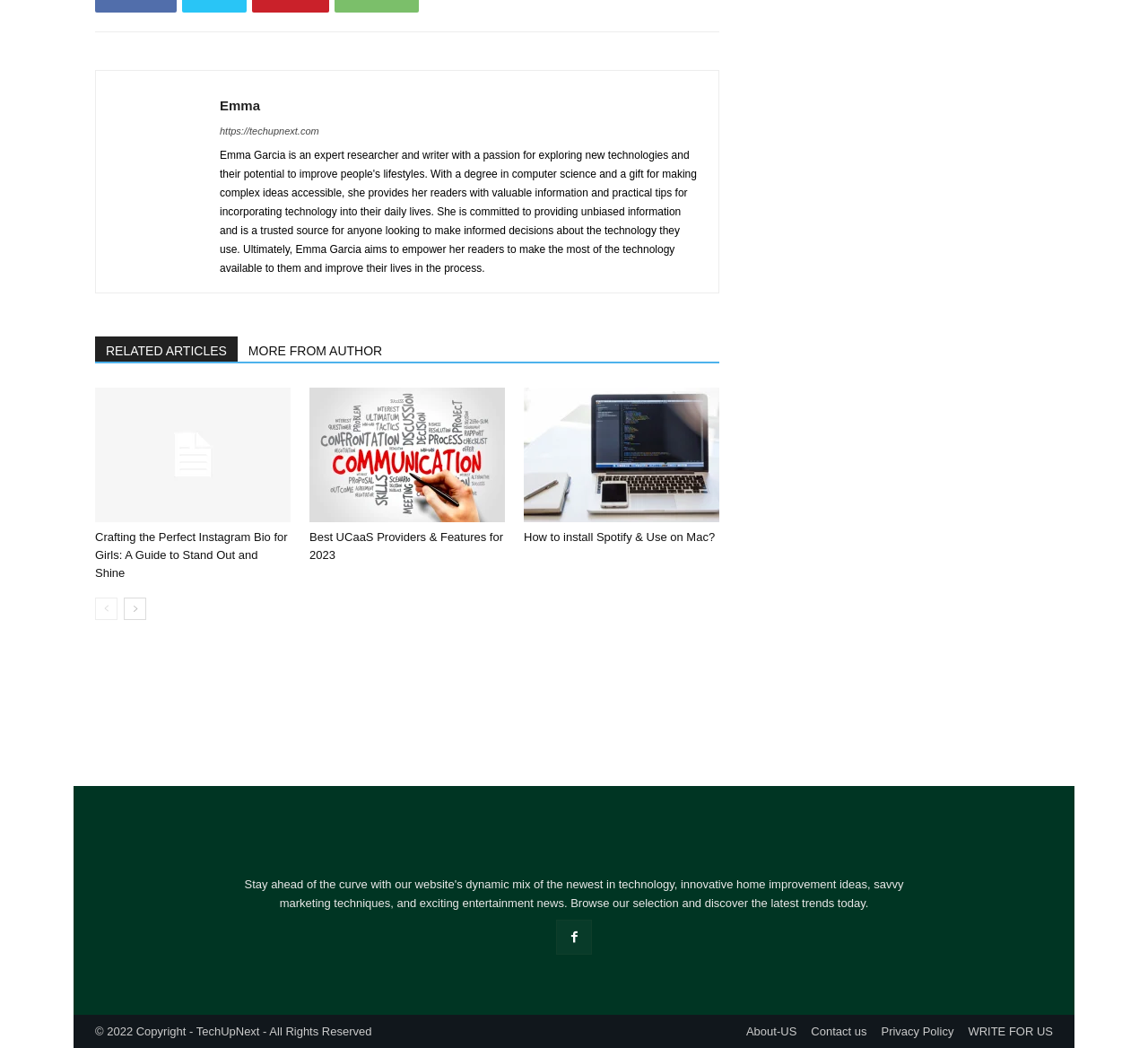Locate and provide the bounding box coordinates for the HTML element that matches this description: "RELATED ARTICLES".

[0.083, 0.321, 0.207, 0.345]